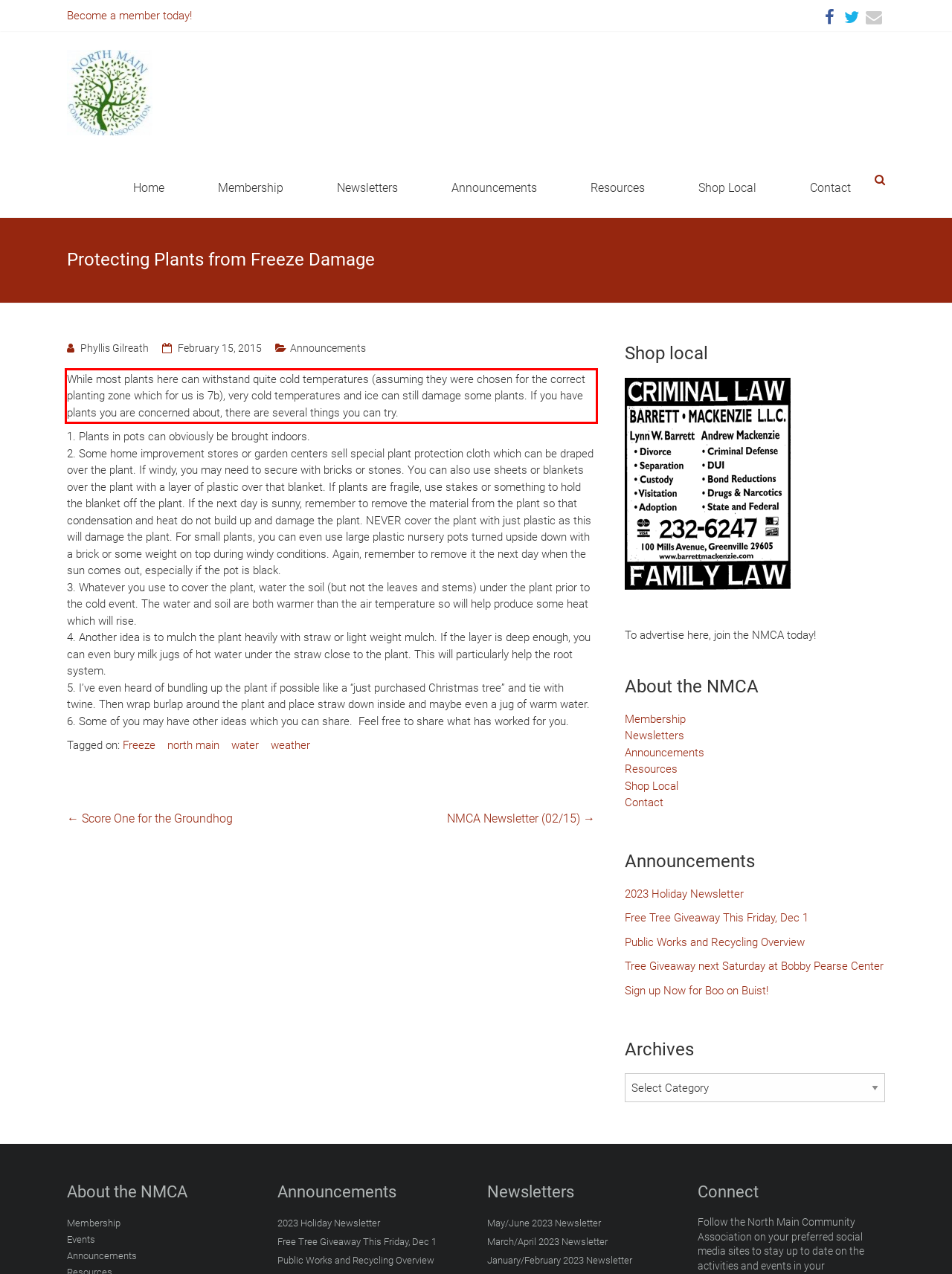View the screenshot of the webpage and identify the UI element surrounded by a red bounding box. Extract the text contained within this red bounding box.

While most plants here can withstand quite cold temperatures (assuming they were chosen for the correct planting zone which for us is 7b), very cold temperatures and ice can still damage some plants. If you have plants you are concerned about, there are several things you can try.